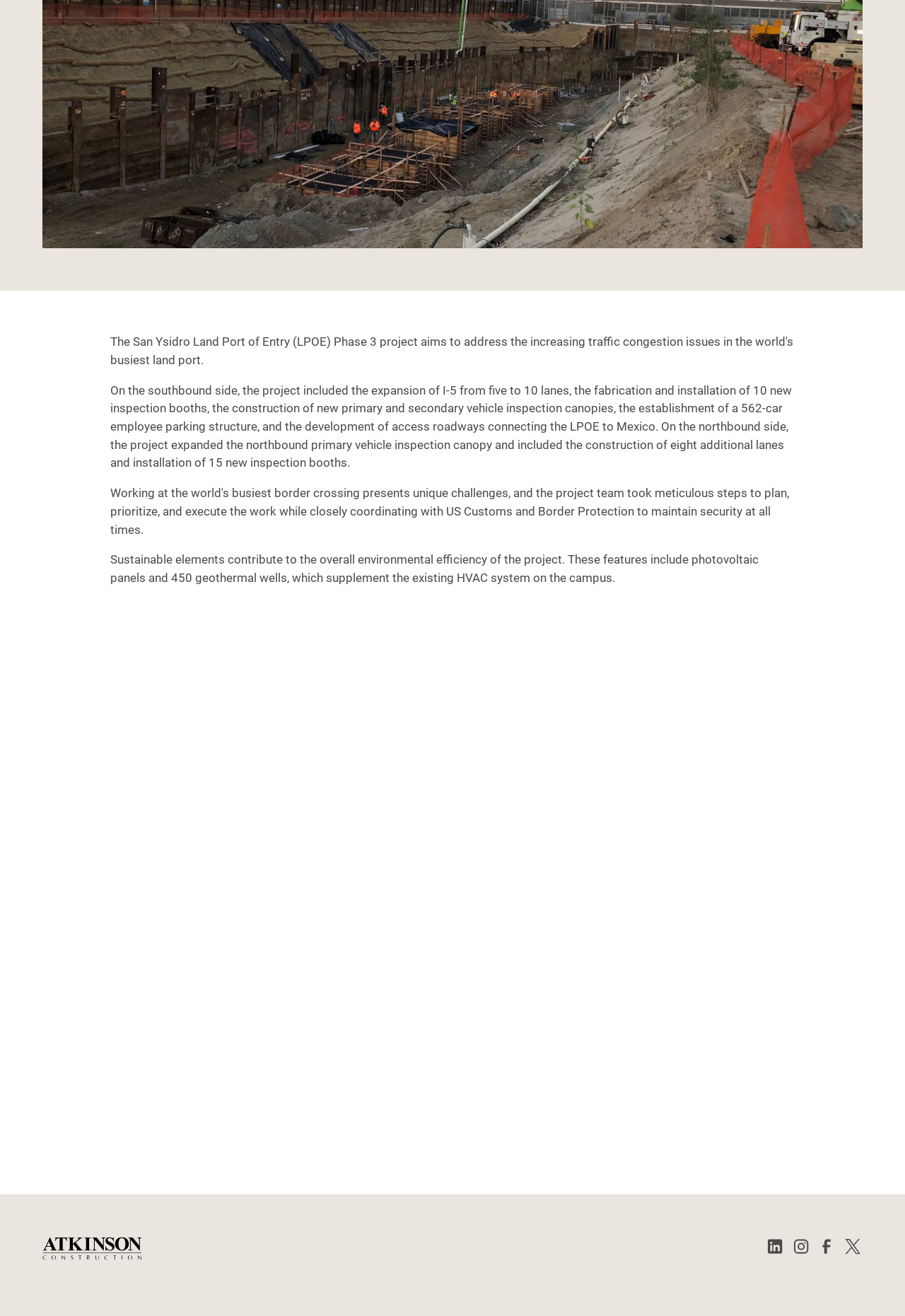Predict the bounding box coordinates for the UI element described as: "Clark Construction Group, LLC". The coordinates should be four float numbers between 0 and 1, presented as [left, top, right, bottom].

[0.28, 0.977, 0.409, 0.984]